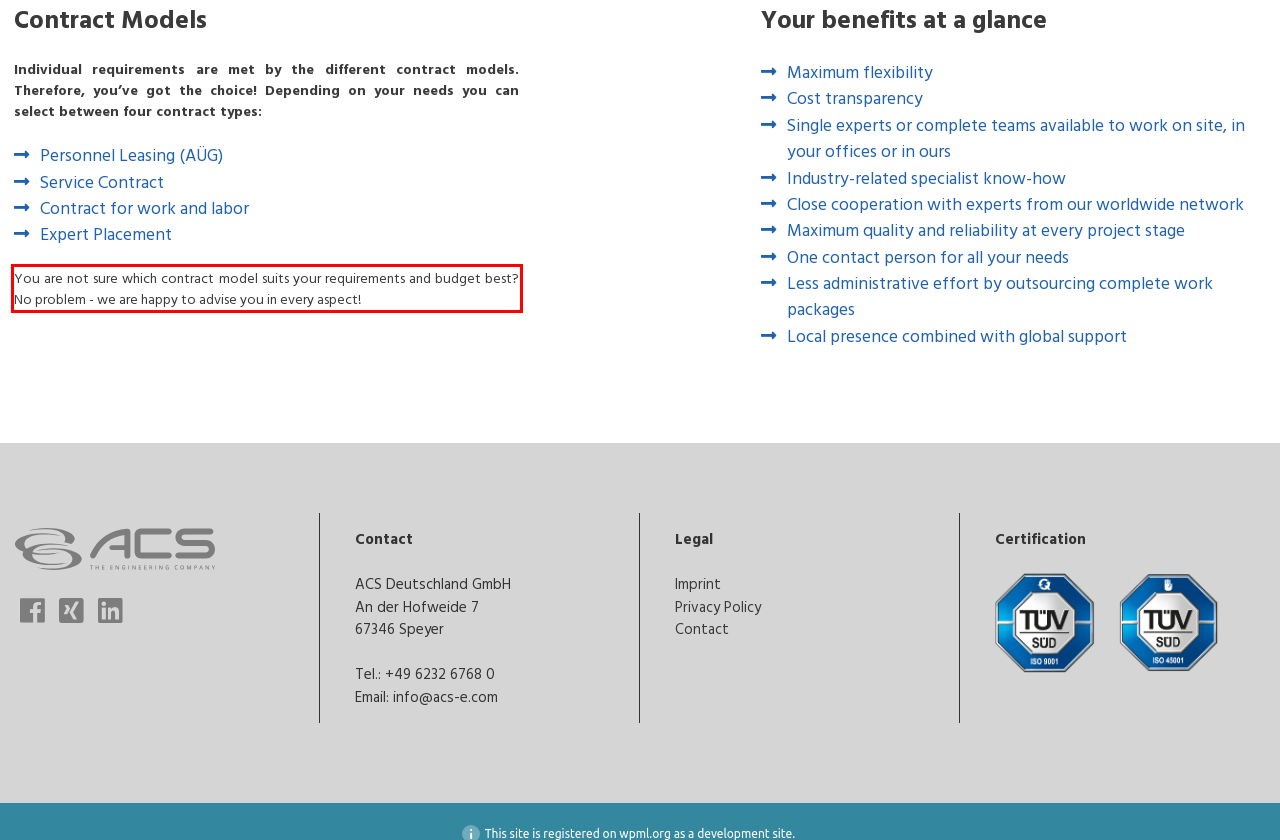You are given a webpage screenshot with a red bounding box around a UI element. Extract and generate the text inside this red bounding box.

You are not sure which contract model suits your requirements and budget best? No problem - we are happy to advise you in every aspect!